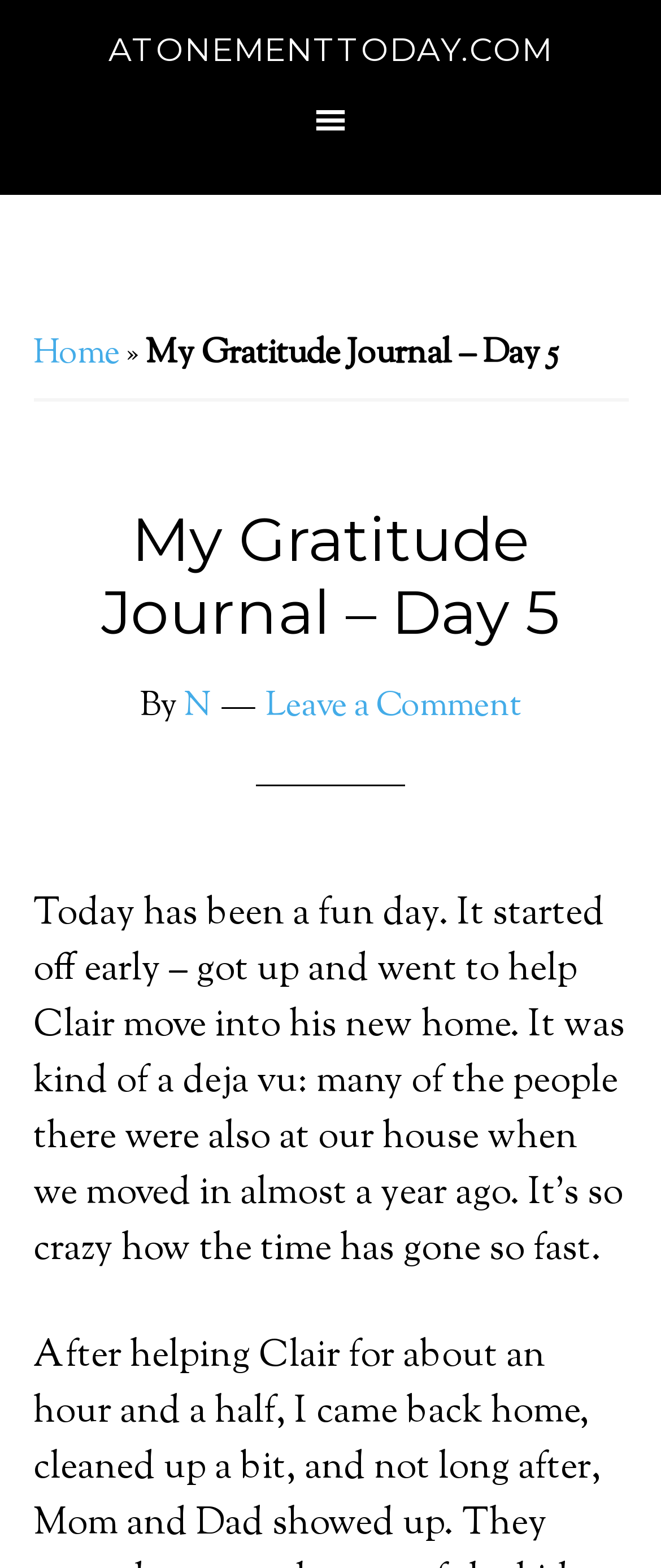Answer the following inquiry with a single word or phrase:
What is the relationship between the people at Clair's new home and the author's house?

they were also at the author's house